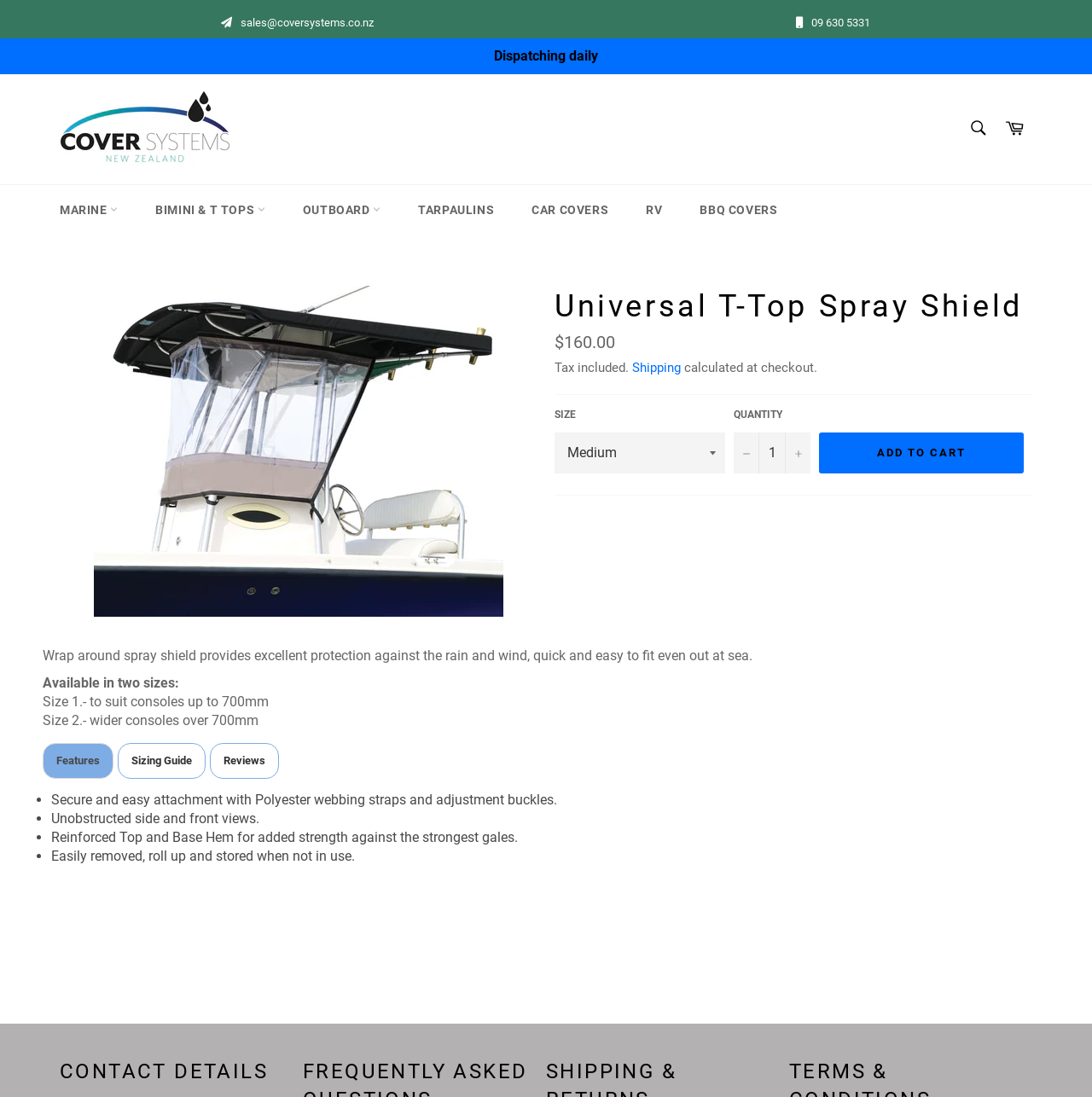What is the material used for the attachment straps?
Provide a one-word or short-phrase answer based on the image.

Polyester webbing